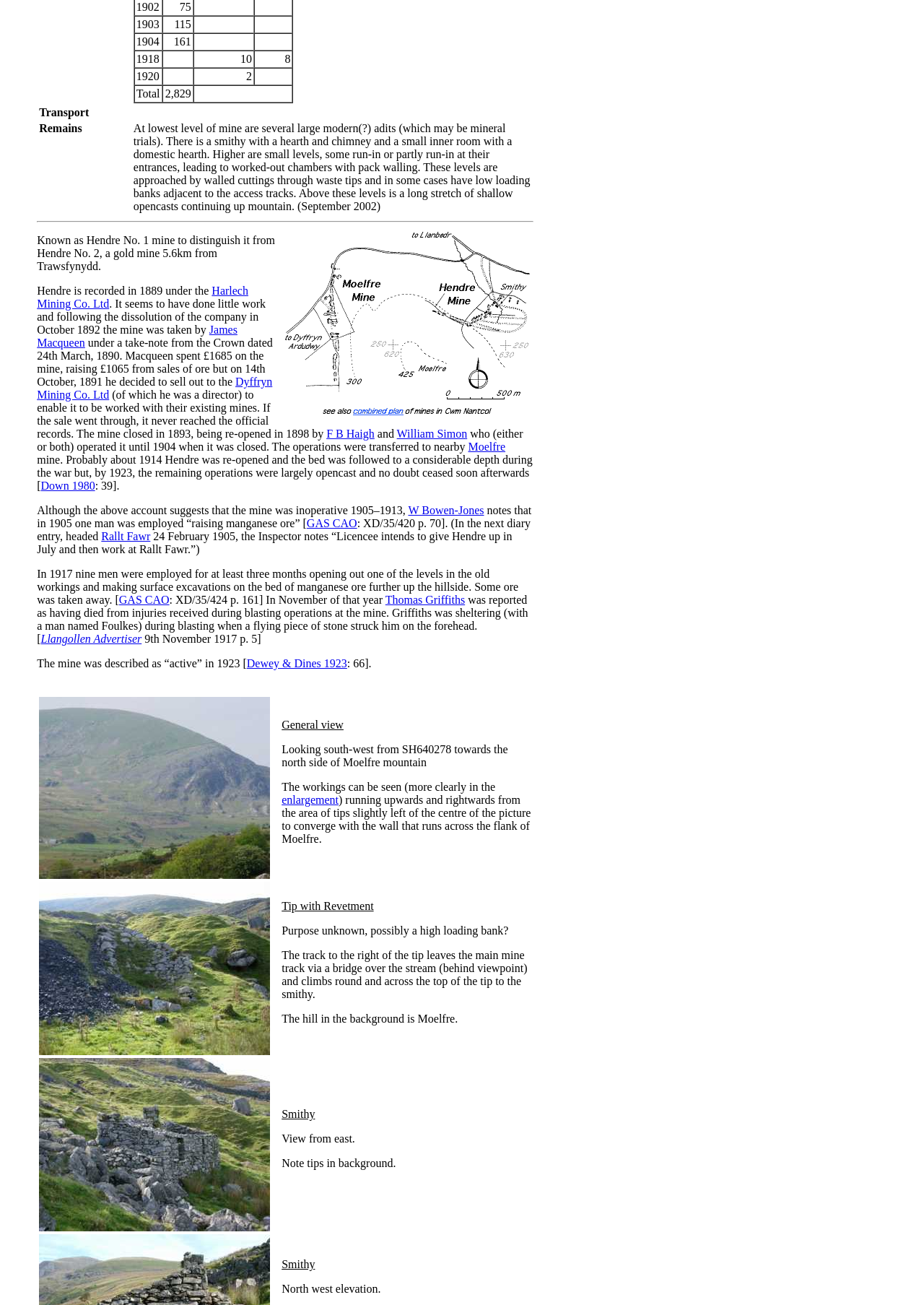Bounding box coordinates are specified in the format (top-left x, top-left y, bottom-right x, bottom-right y). All values are floating point numbers bounded between 0 and 1. Please provide the bounding box coordinate of the region this sentence describes: James Macqueen

[0.04, 0.248, 0.257, 0.267]